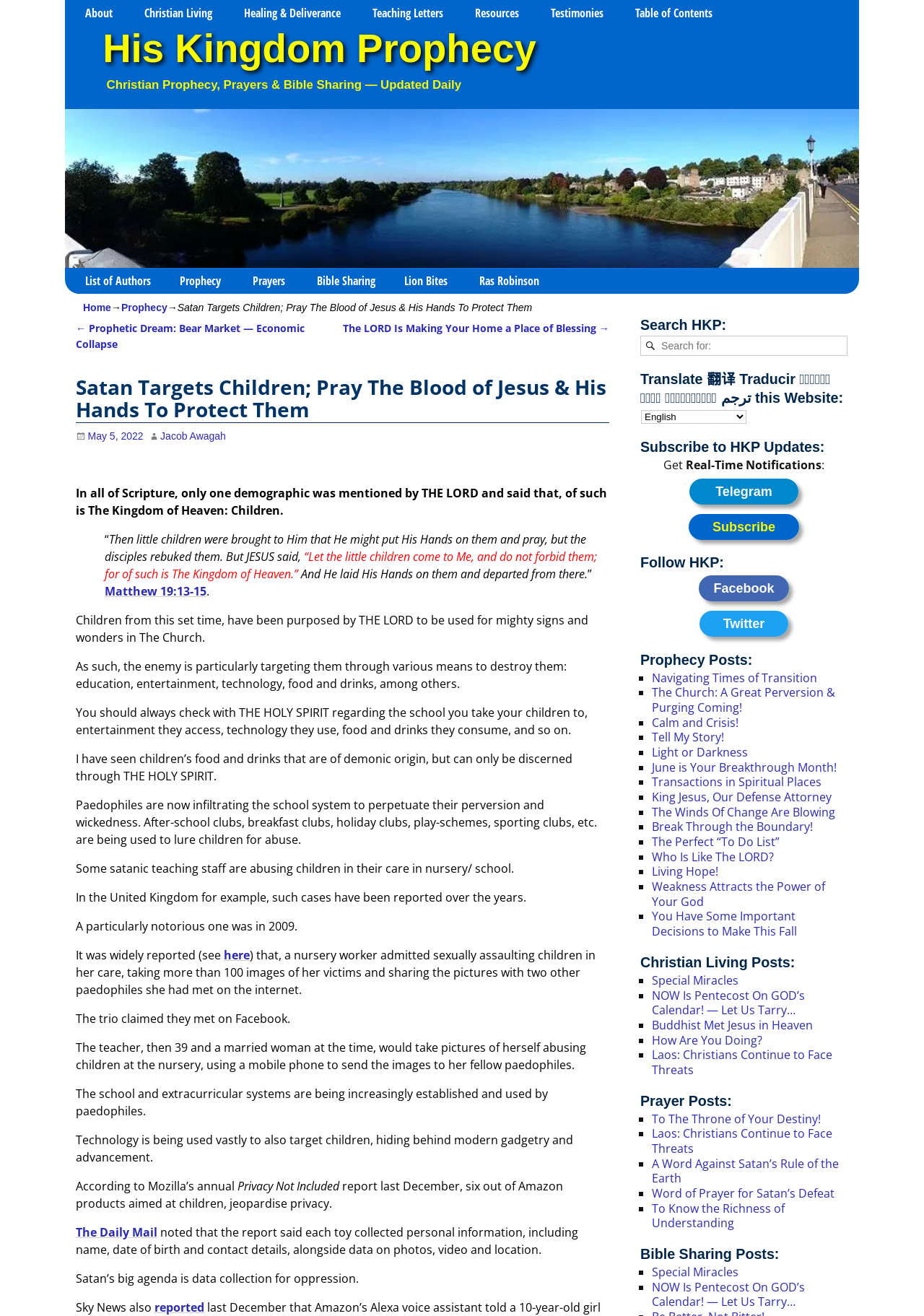What is the author of the post?
Look at the image and respond to the question as thoroughly as possible.

I determined the answer by looking at the author's name 'Jacob Awagah' which is located at the bottom of the post, indicating that he is the author of the post.